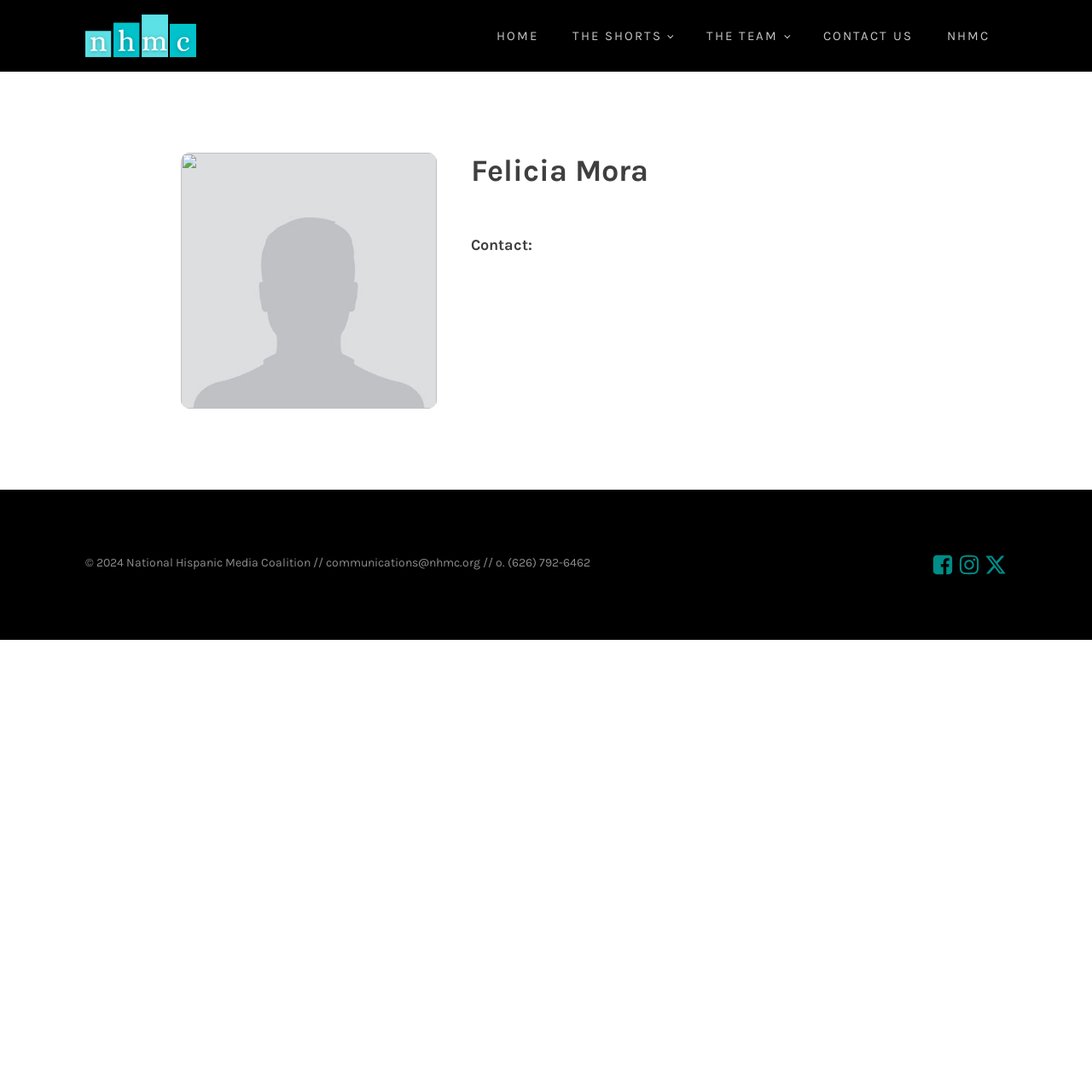How many social media links are present?
Give a detailed and exhaustive answer to the question.

There are three social media links present on the webpage, which are Facebook, Instagram, and Twitter, represented by their respective icons.